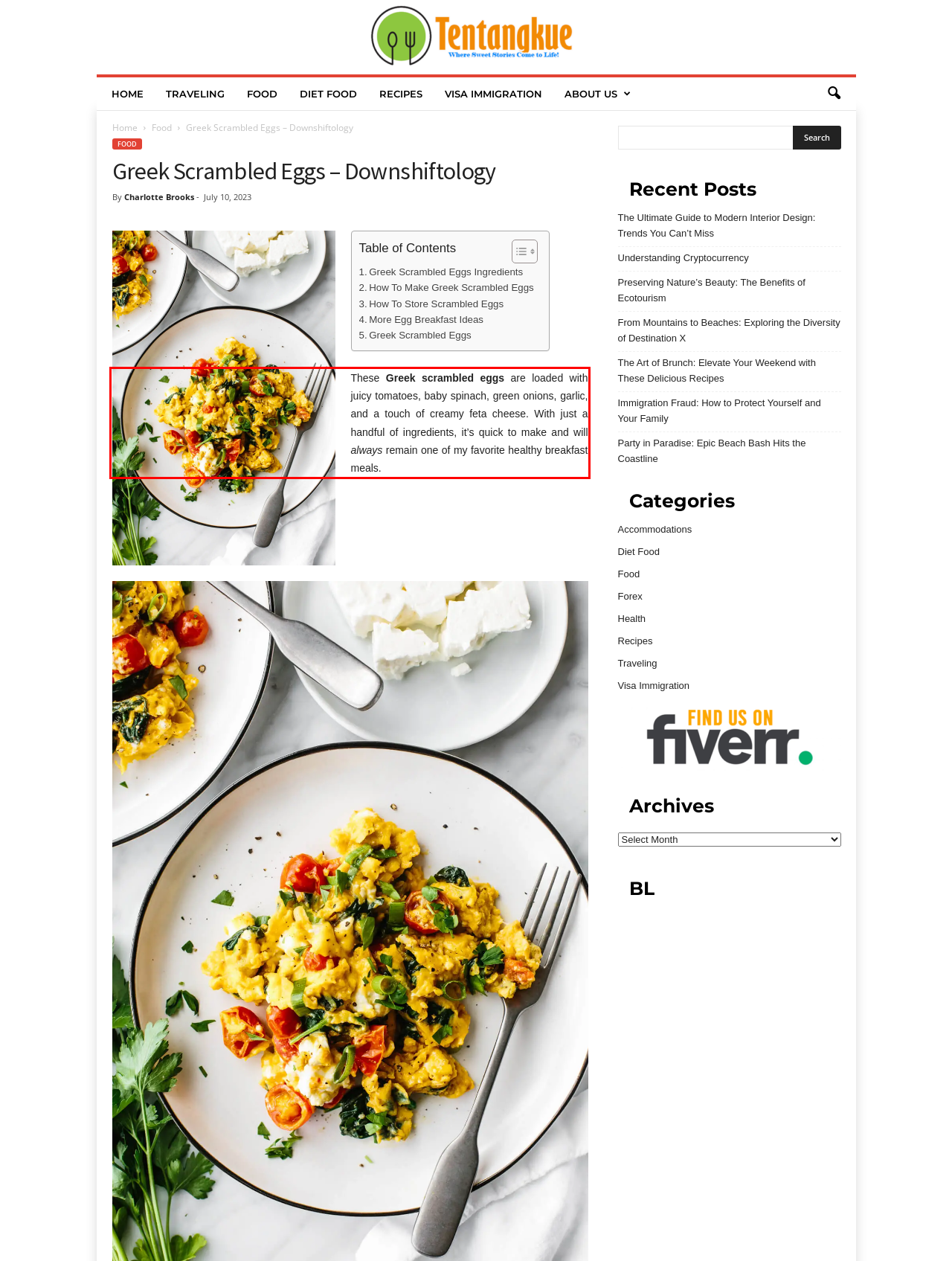You are provided with a screenshot of a webpage that includes a red bounding box. Extract and generate the text content found within the red bounding box.

These Greek scrambled eggs are loaded with juicy tomatoes, baby spinach, green onions, garlic, and a touch of creamy feta cheese. With just a handful of ingredients, it’s quick to make and will always remain one of my favorite healthy breakfast meals.